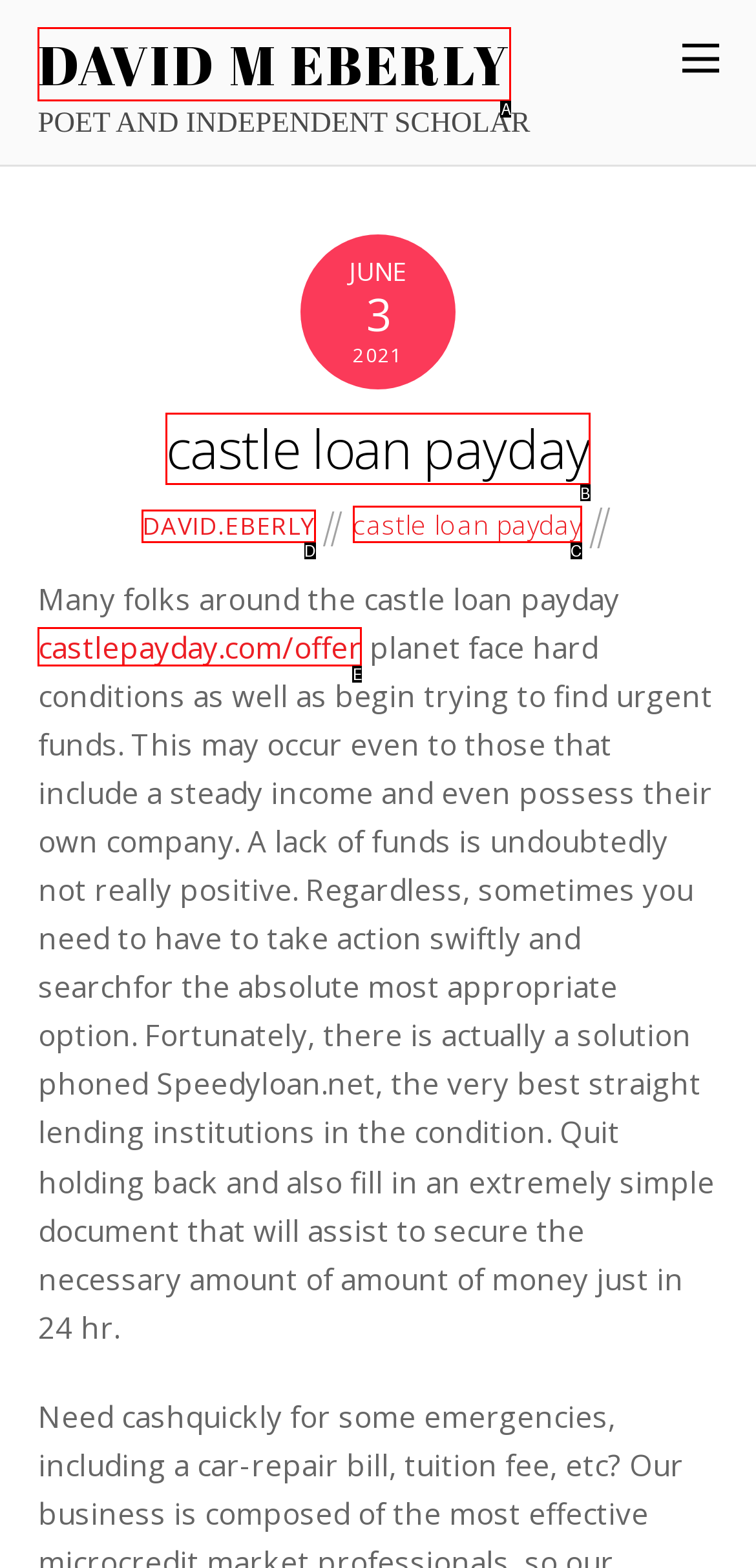Identify the UI element that best fits the description: castlepayday.com/offer
Respond with the letter representing the correct option.

E